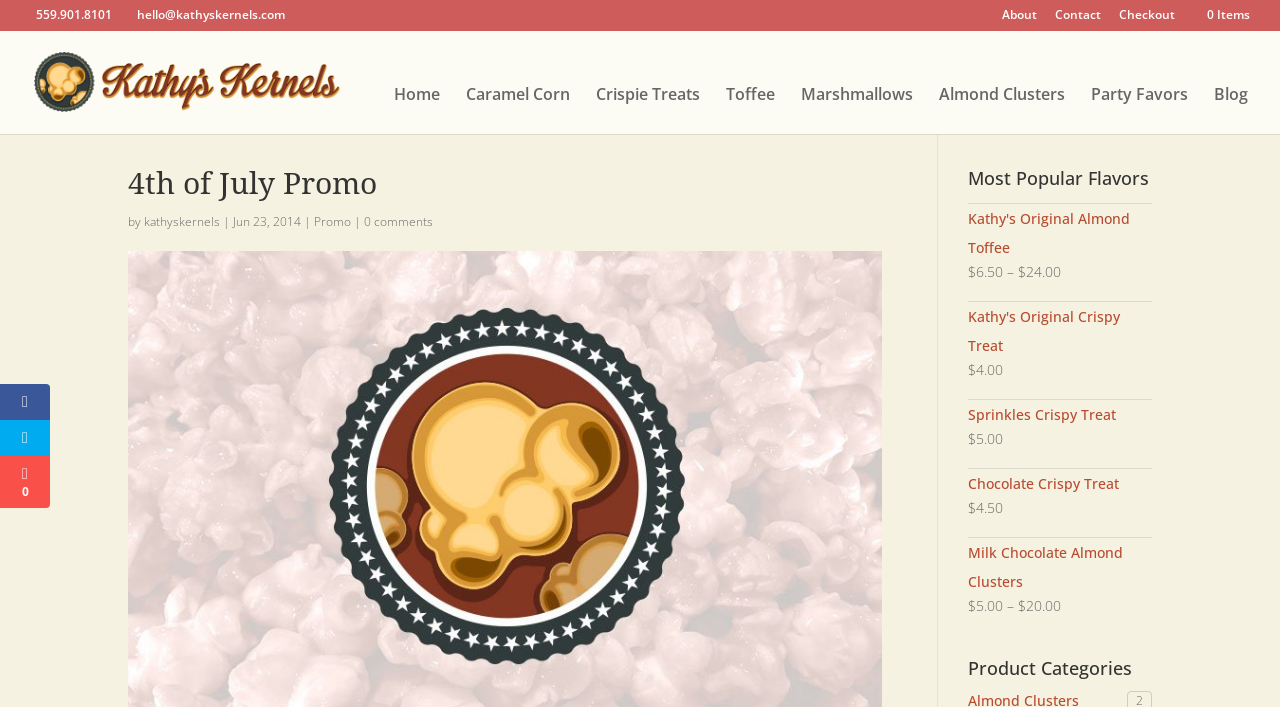Answer this question in one word or a short phrase: What is the name of the company?

Kathy's Kernels